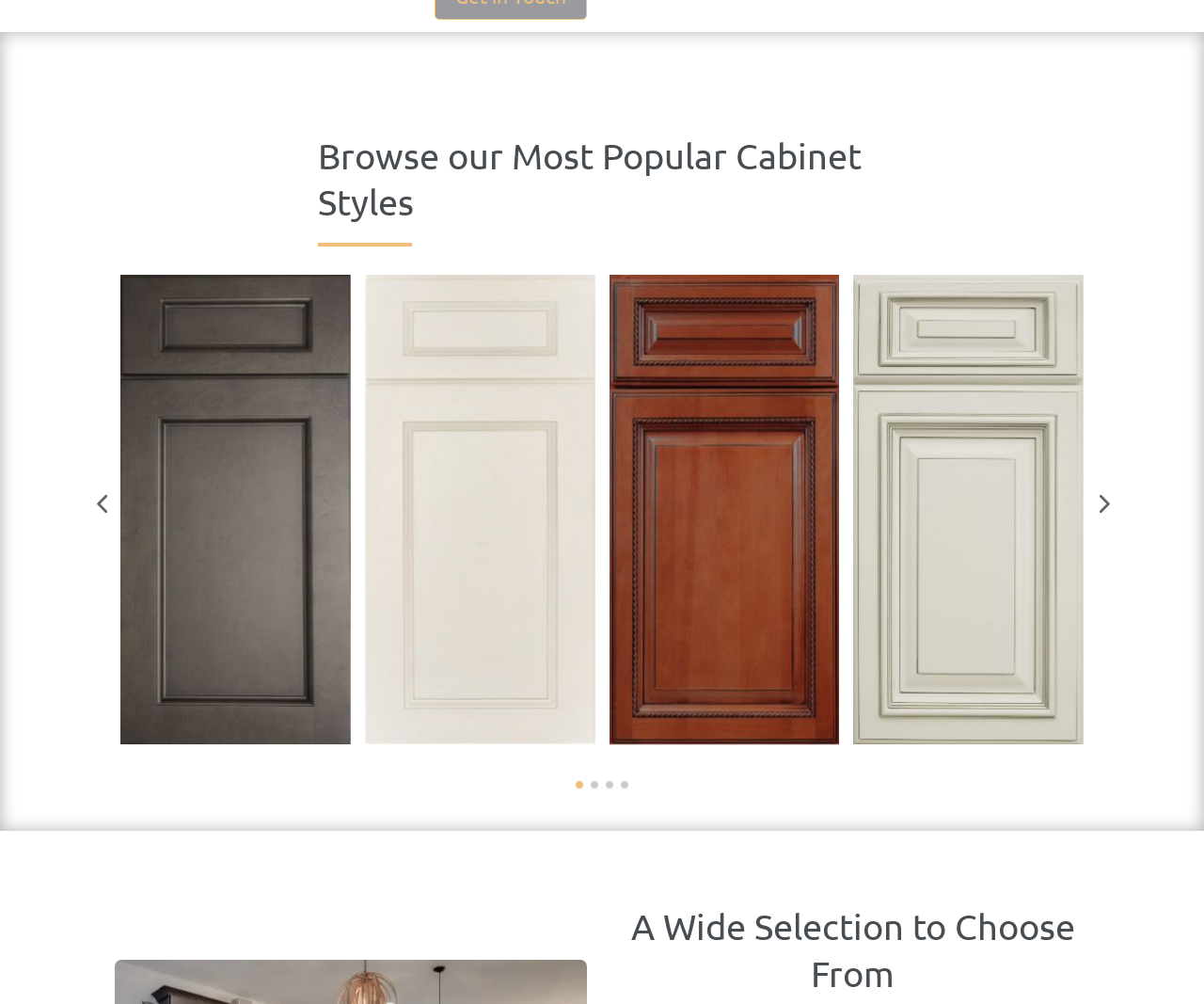What is the position of the second cabinet style? Using the information from the screenshot, answer with a single word or phrase.

Middle left